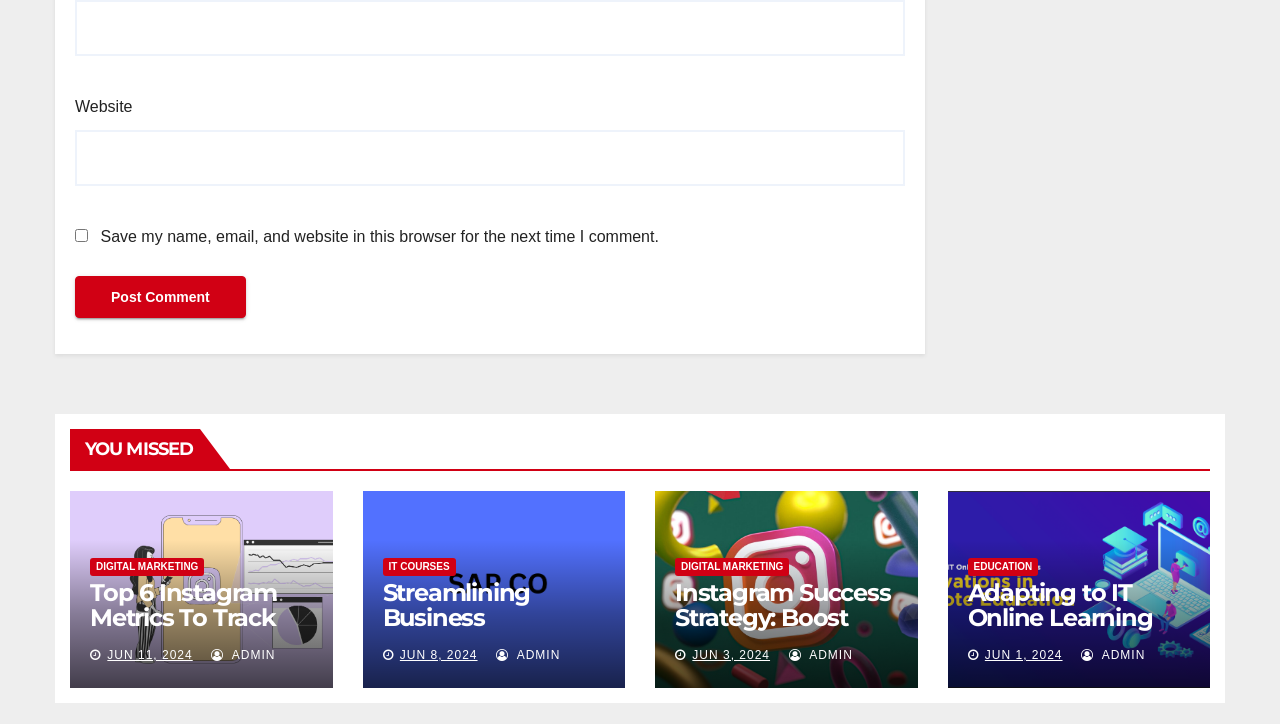Locate the bounding box of the UI element described in the following text: "Digital Marketing".

[0.527, 0.771, 0.617, 0.796]